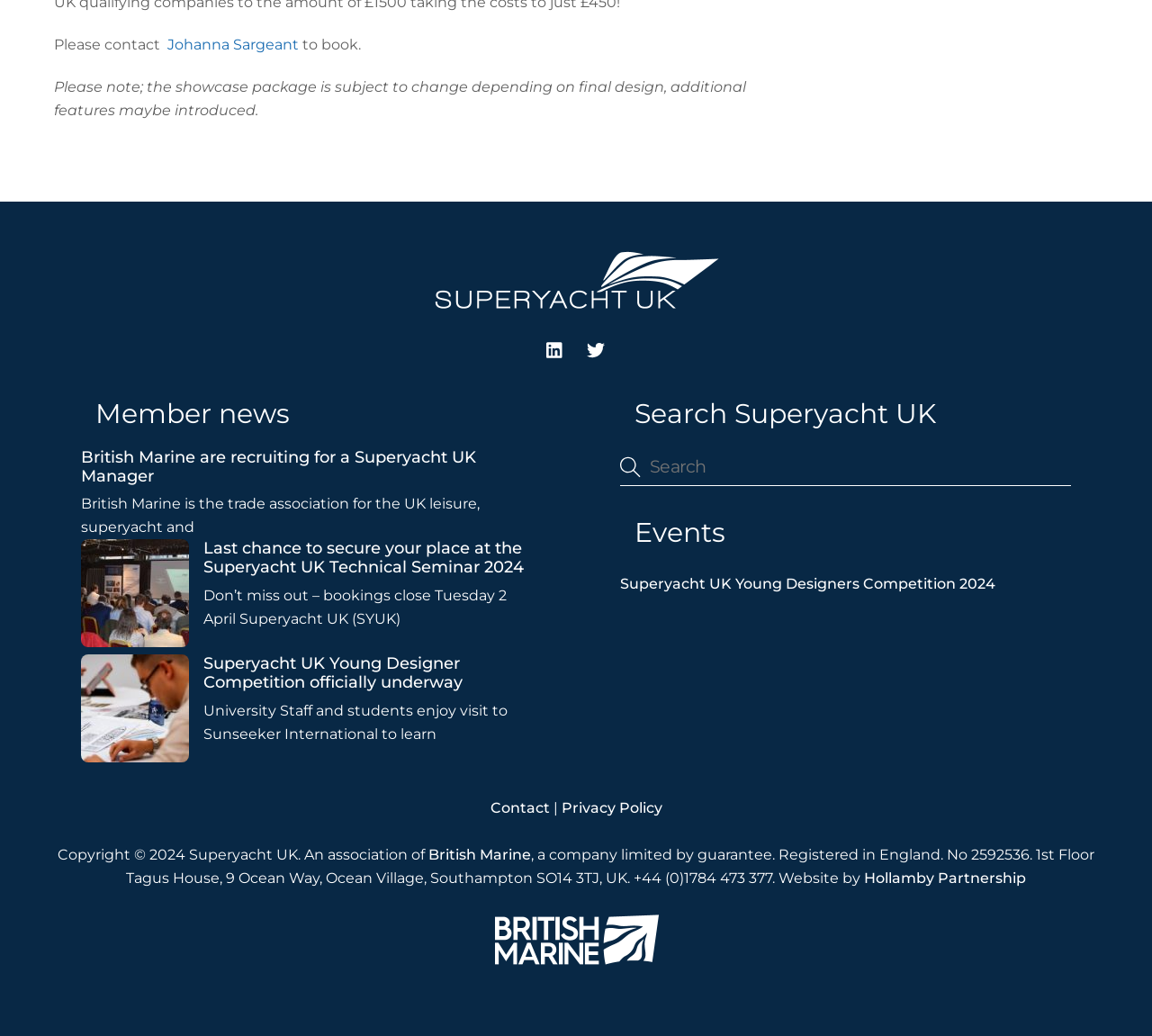What is the purpose of the search bar?
Based on the image, respond with a single word or phrase.

Search Superyacht UK